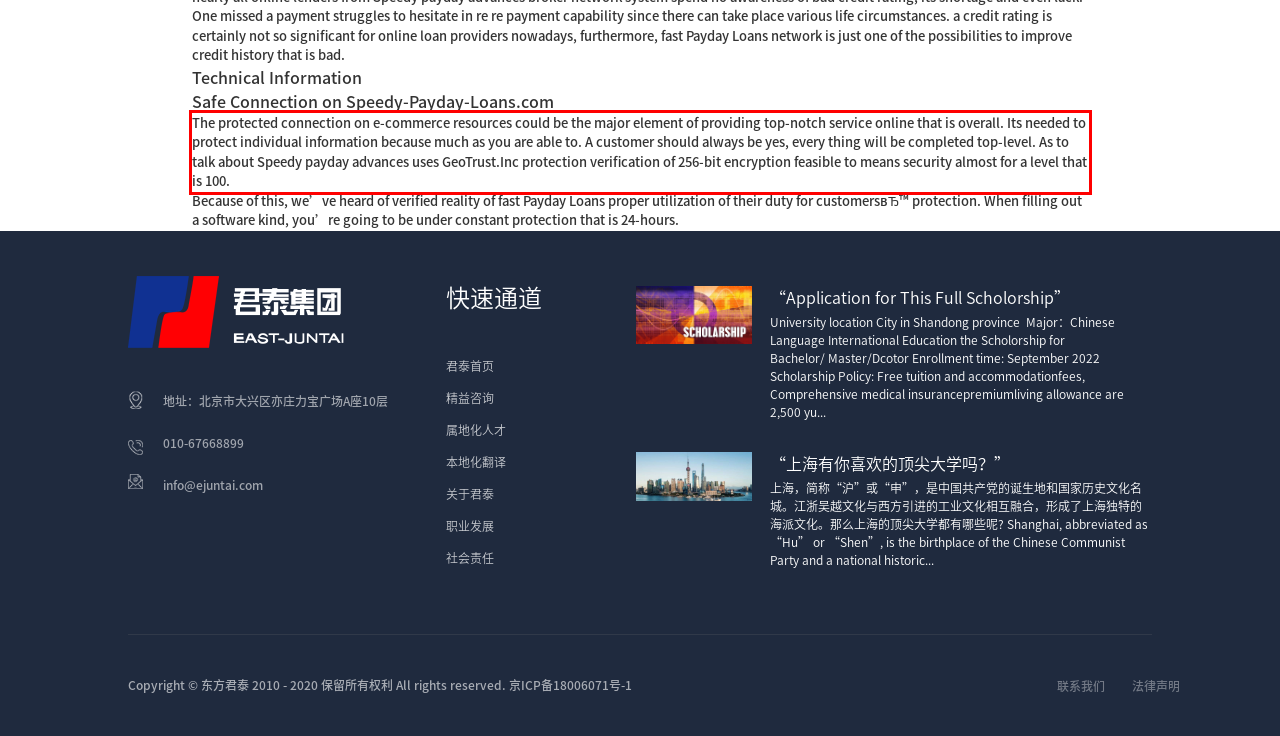Look at the provided screenshot of the webpage and perform OCR on the text within the red bounding box.

The protected connection on e-commerce resources could be the major element of providing top-notch service online that is overall. Its needed to protect individual information because much as you are able to. A customer should always be yes, every thing will be completed top-level. As to talk about Speedy payday advances uses GeoTrust.Inc protection verification of 256-bit encryption feasible to means security almost for a level that is 100.